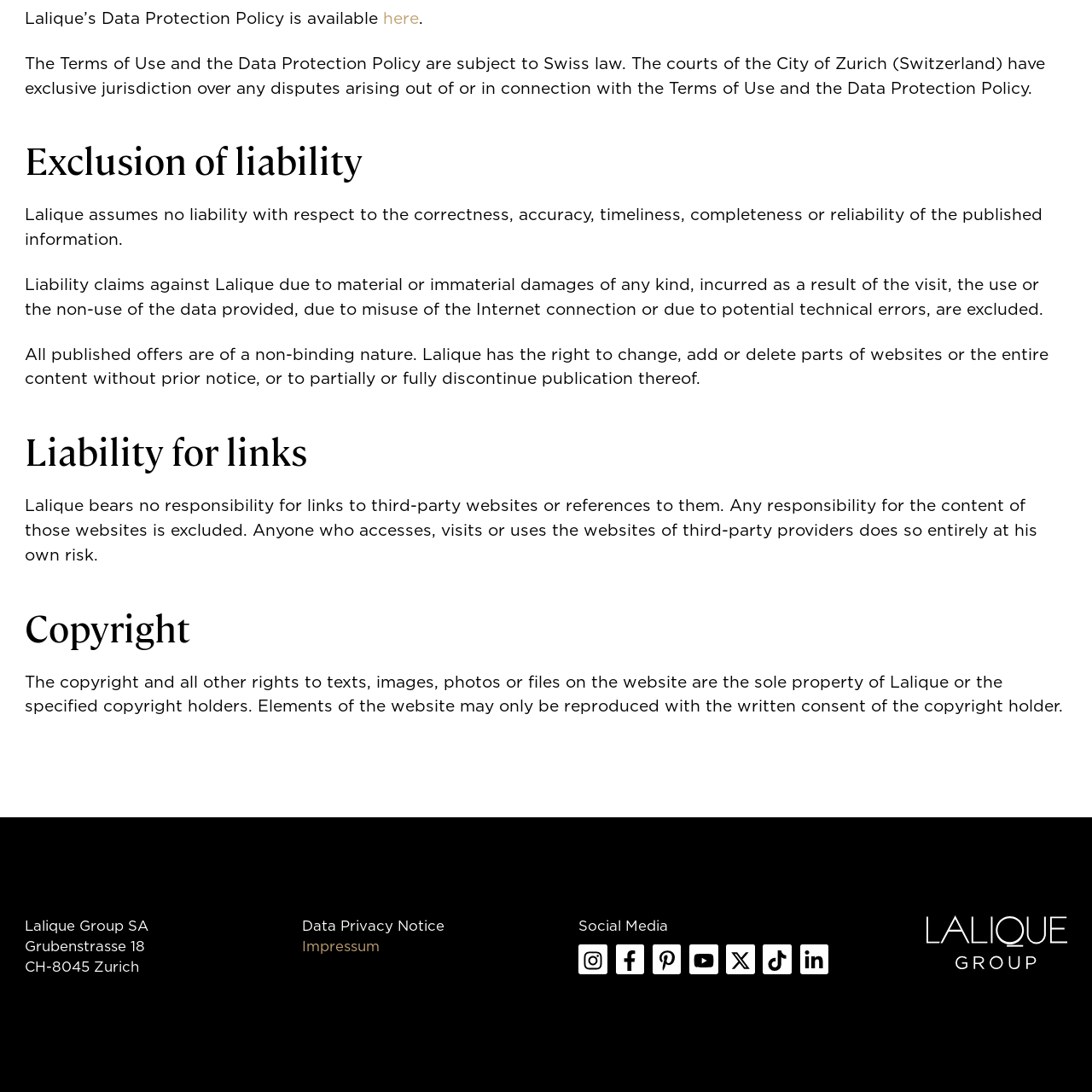Given the element description, predict the bounding box coordinates in the format (top-left x, top-left y, bottom-right x, bottom-right y). Make sure all values are between 0 and 1. Here is the element description: Data Privacy Notice

[0.276, 0.84, 0.407, 0.856]